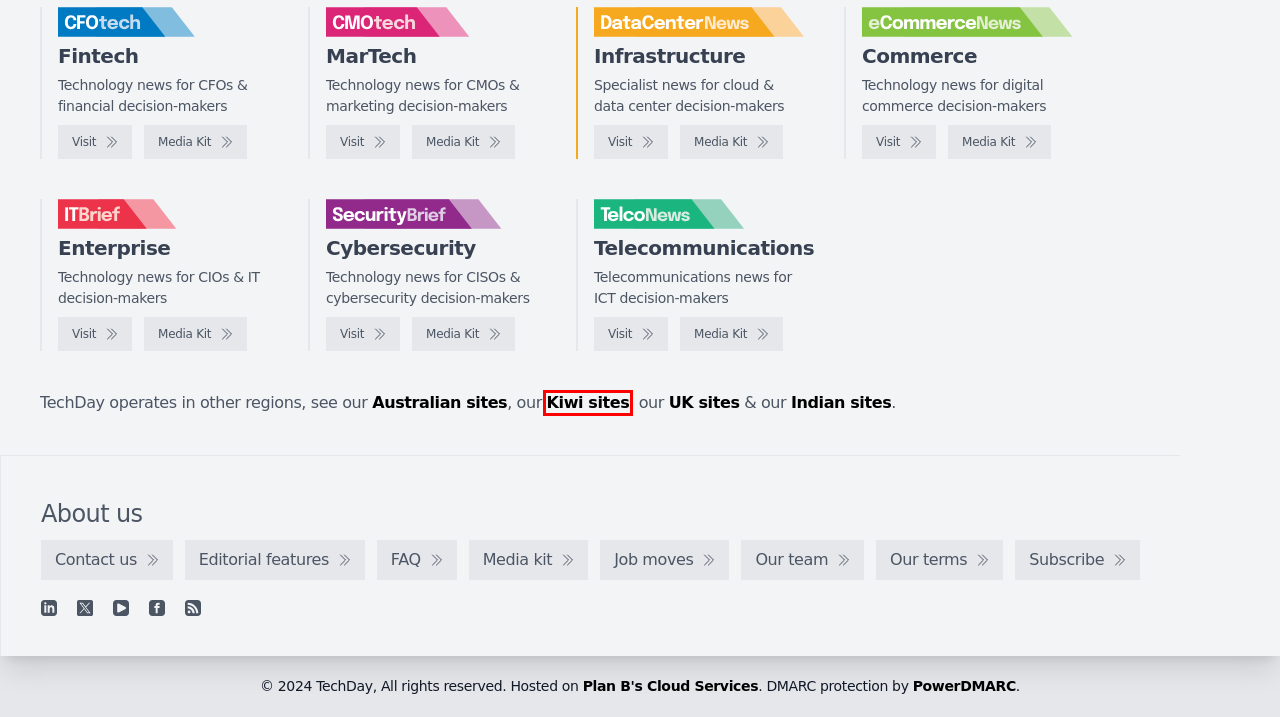You see a screenshot of a webpage with a red bounding box surrounding an element. Pick the webpage description that most accurately represents the new webpage after interacting with the element in the red bounding box. The options are:
A. IT Brief Asia - Media kit
B. TechDay New Zealand - Aotearoa's technology news network
C. eCommerceNews Asia - Technology news for digital commerce decision-makers
D. CFOtech Asia - Technology news for CFOs & financial decision-makers
E. Join our mailing list
F. SecurityBrief Asia - Media kit
G. DataCenterNews Asia Pacific - Specialist news for cloud & data center decision-makers
H. TelcoNews Asia - Media kit

B